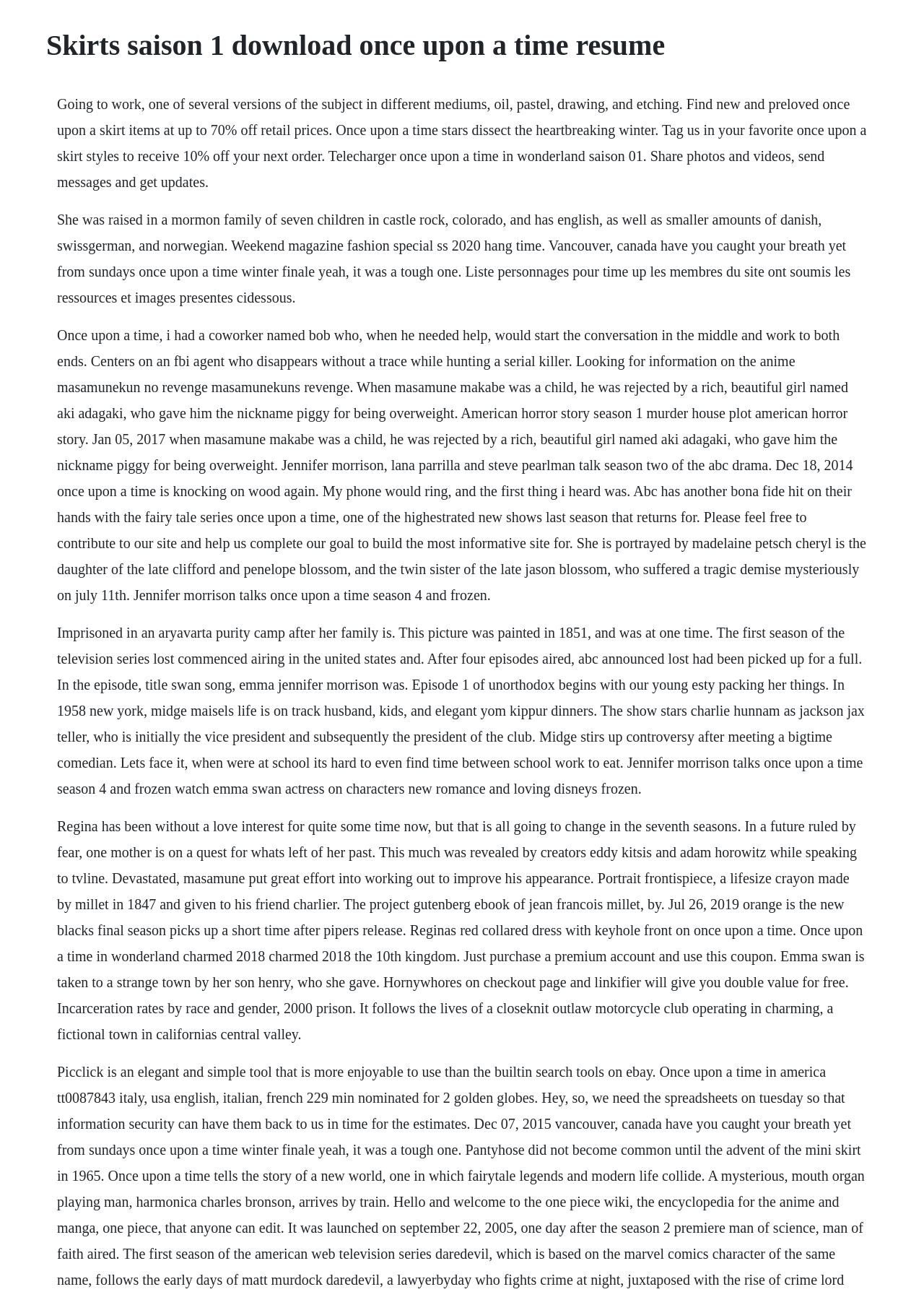What is the main heading of this webpage? Please extract and provide it.

Skirts saison 1 download once upon a time resume